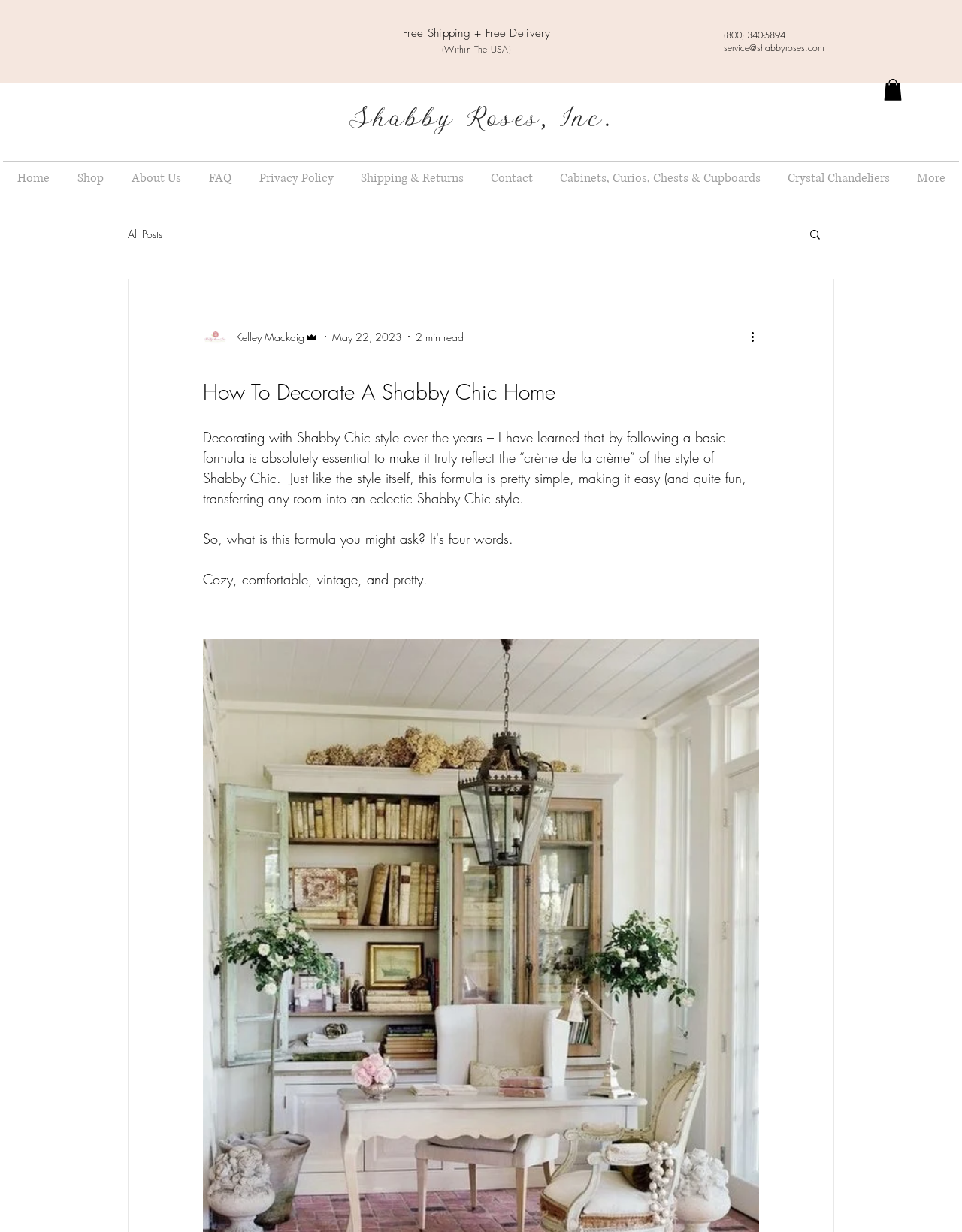Show the bounding box coordinates of the region that should be clicked to follow the instruction: "Read more about 'How To Decorate A Shabby Chic Home'."

[0.211, 0.299, 0.789, 0.332]